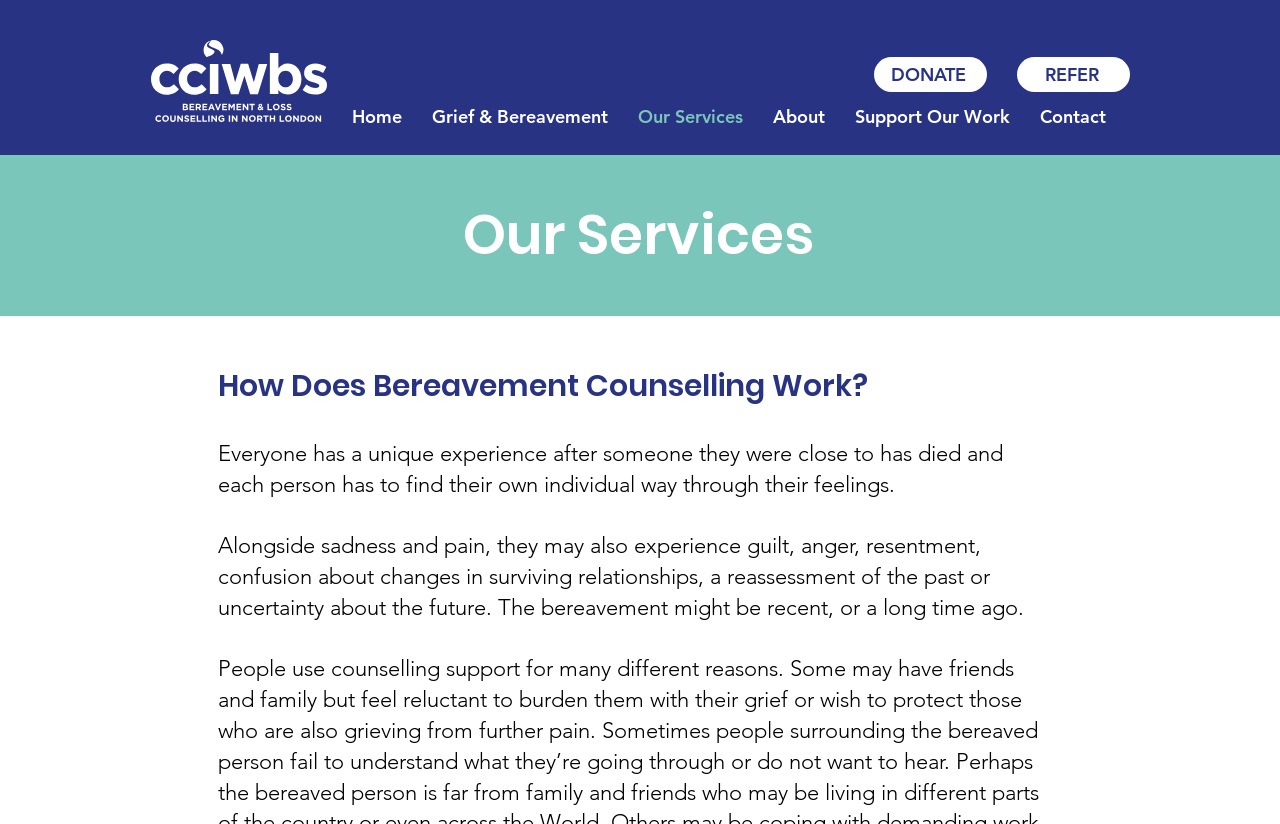Refer to the image and provide a thorough answer to this question:
How many navigation links are there?

I counted the number of links under the navigation element, which are 'Home', 'Grief & Bereavement', 'Our Services', 'About', 'Support Our Work', and 'Contact', totaling 7 links.